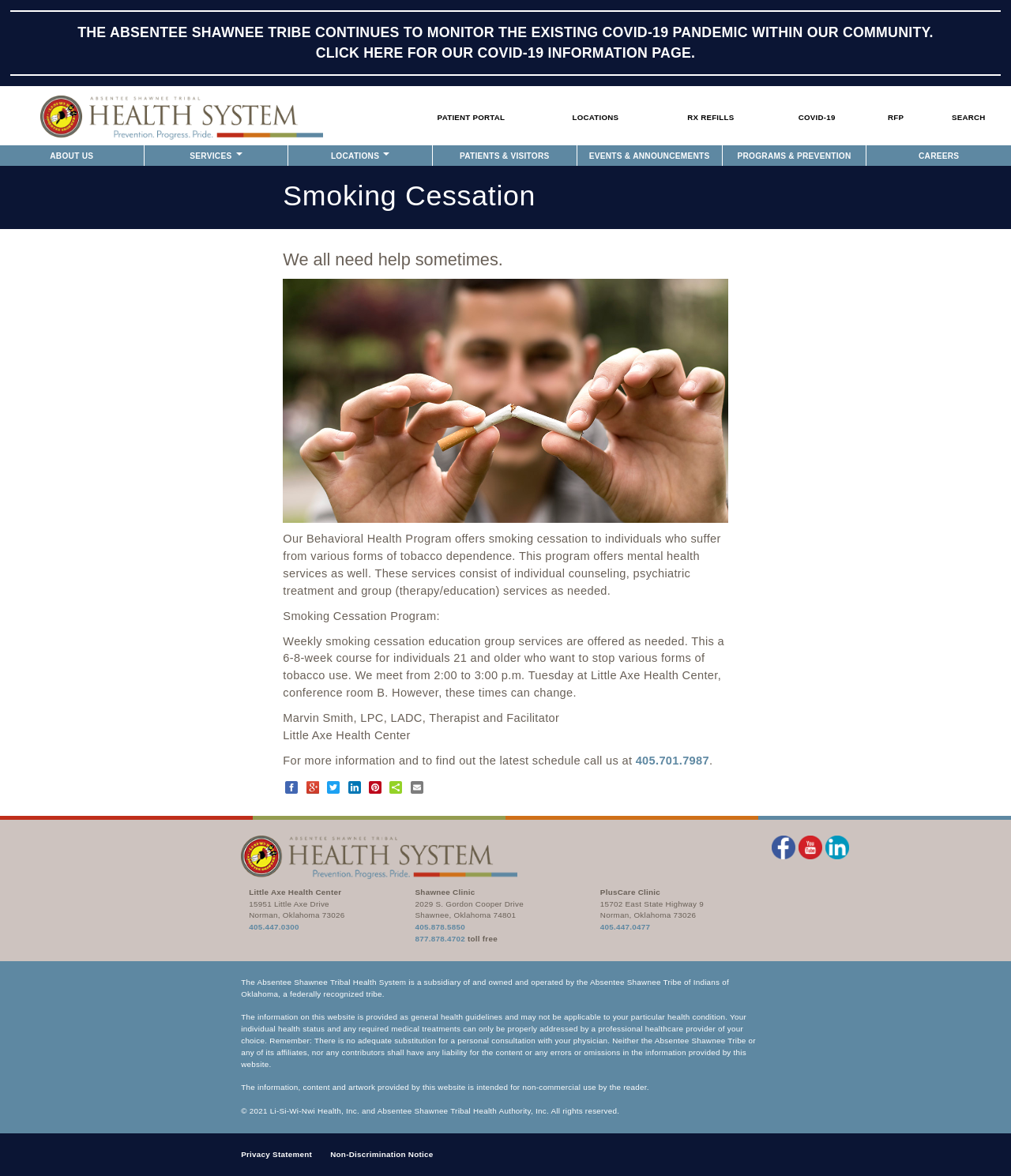Please determine the bounding box coordinates of the section I need to click to accomplish this instruction: "Click on the 'Smoking Cessation' link".

[0.0, 0.141, 1.0, 0.194]